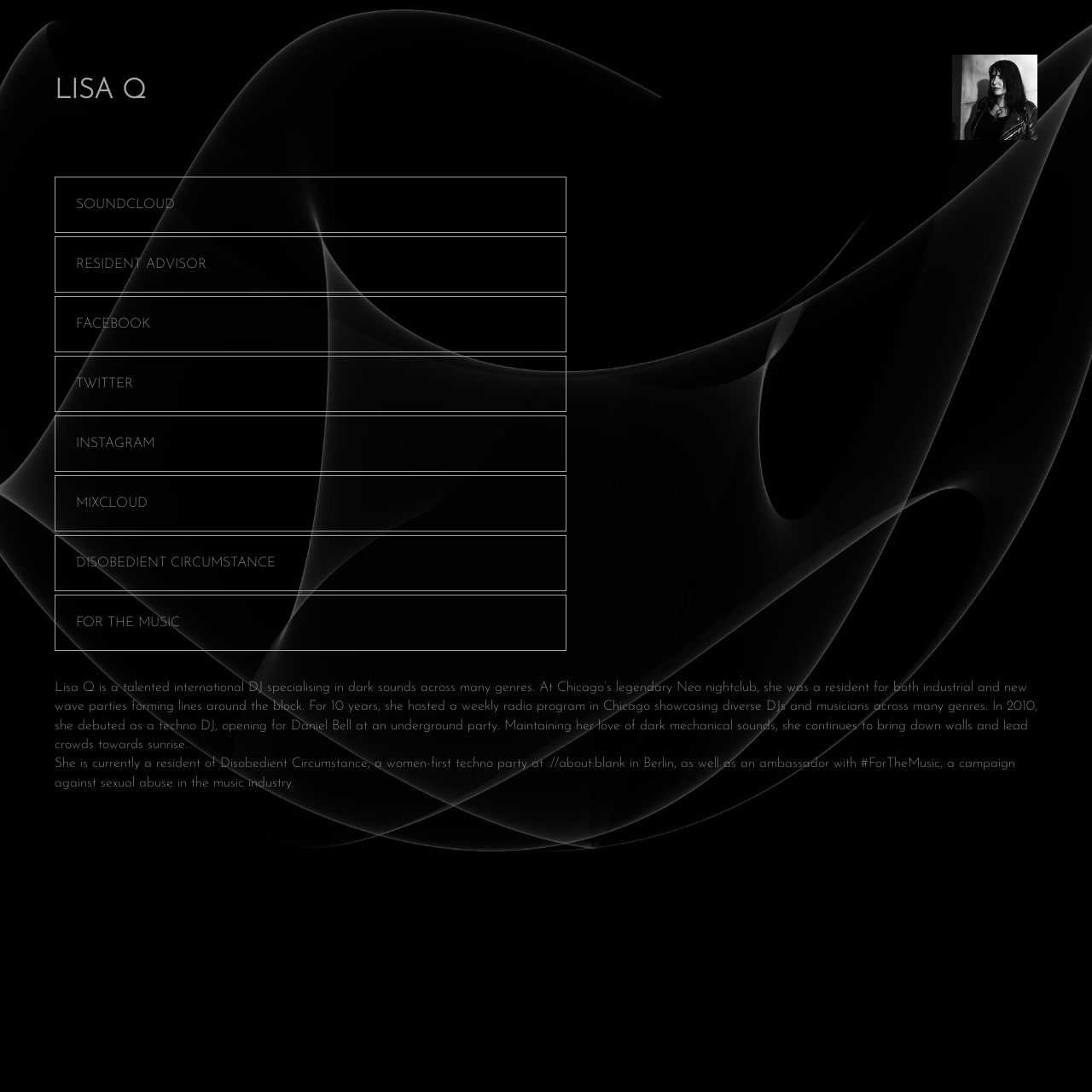Locate the bounding box coordinates of the element you need to click to accomplish the task described by this instruction: "check out Resident Advisor".

[0.07, 0.236, 0.189, 0.248]